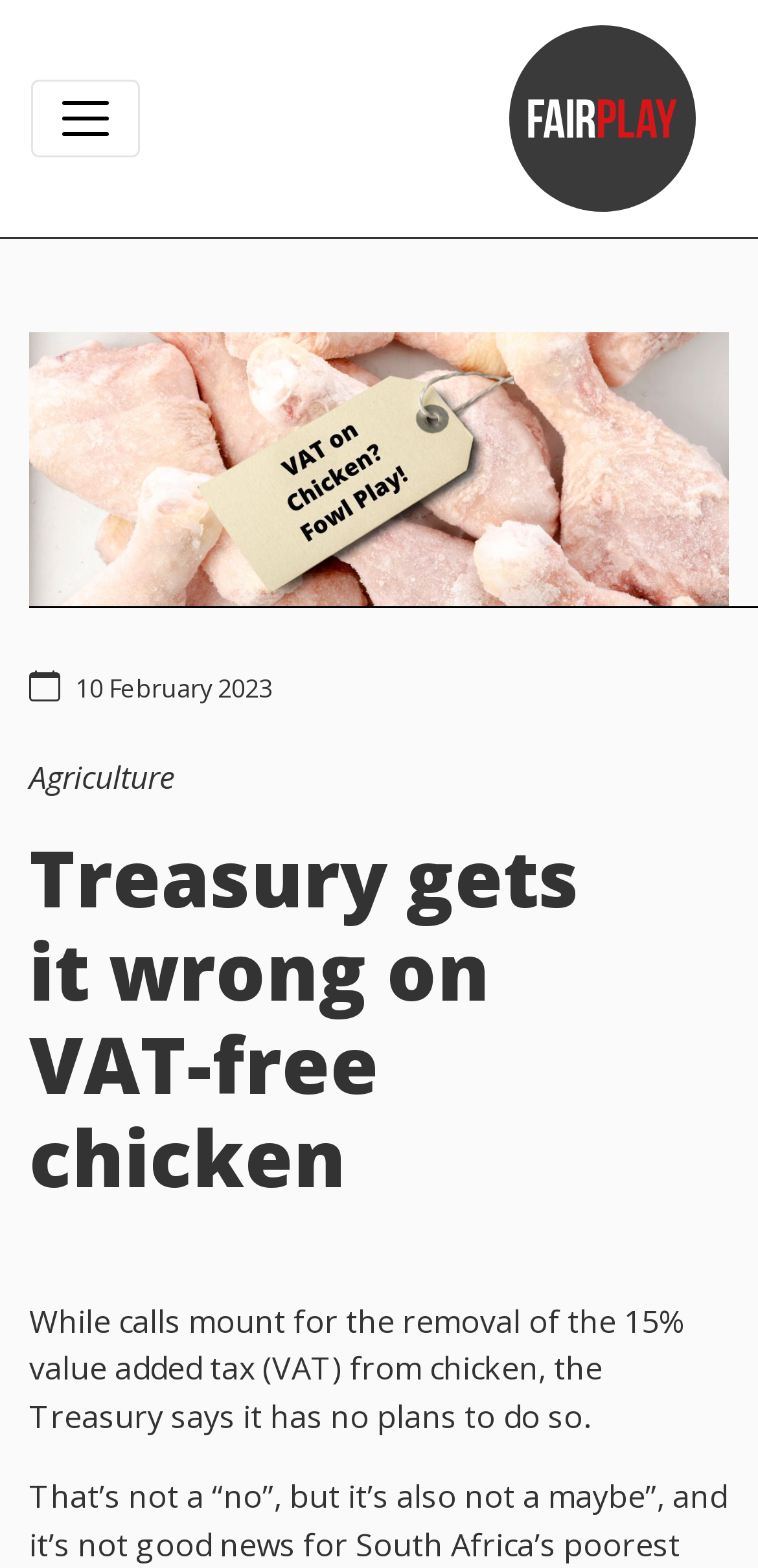When was the article published?
Respond to the question with a well-detailed and thorough answer.

I found the publication date by examining the time element which contains the text '10 February 2023'.